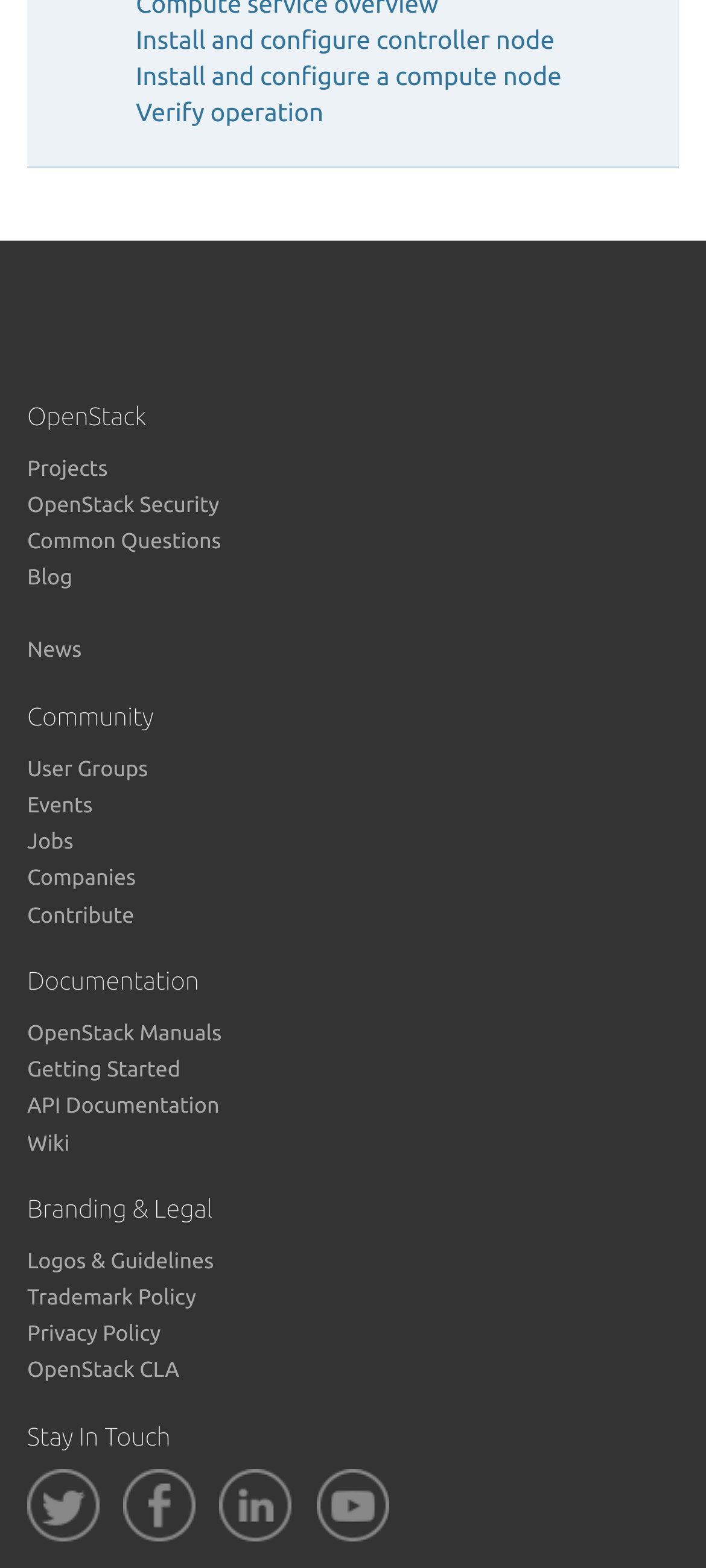Identify the bounding box coordinates of the section that should be clicked to achieve the task described: "Get started with OpenStack".

[0.038, 0.675, 0.255, 0.69]